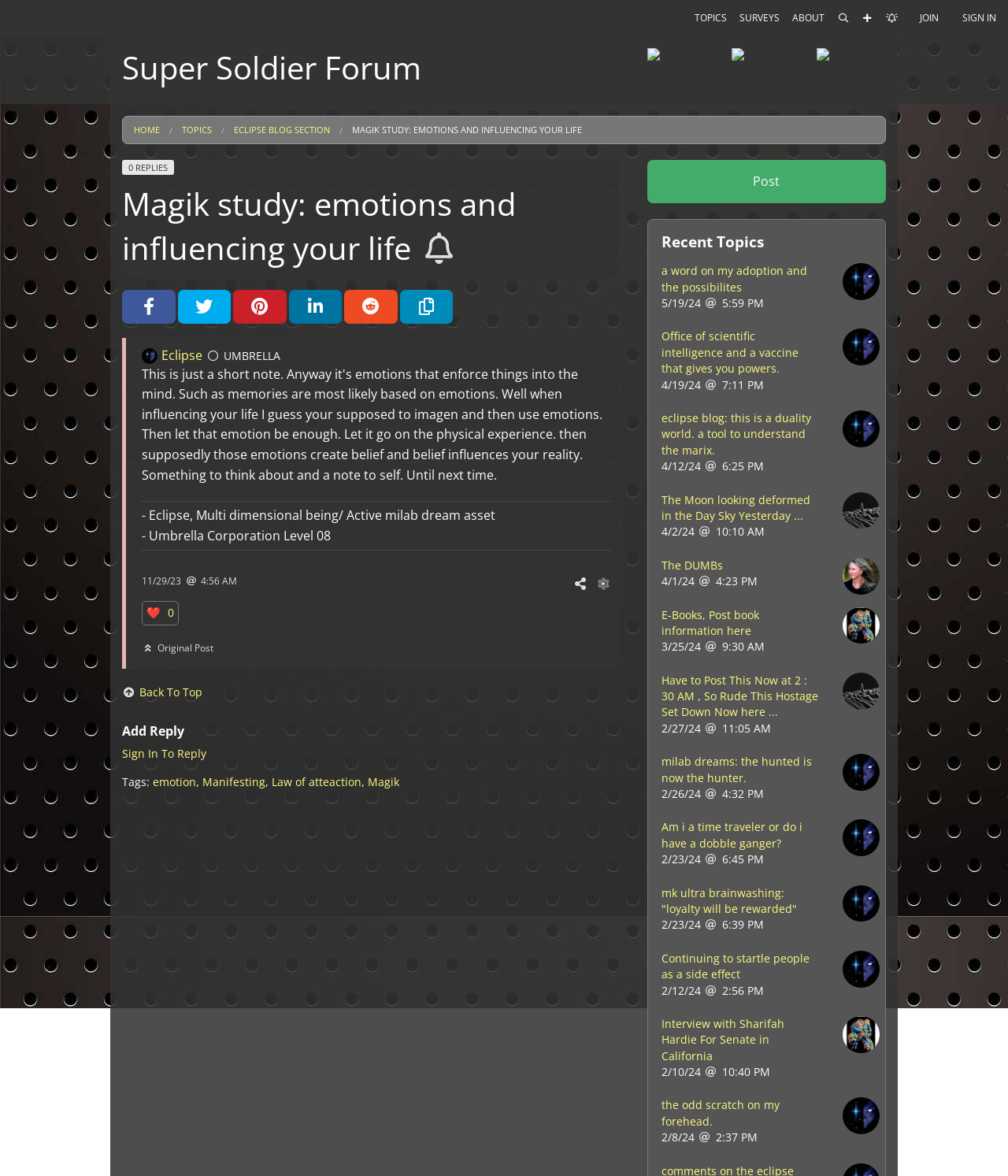Identify the bounding box for the element characterized by the following description: "E-Books, Post book information here".

[0.656, 0.516, 0.753, 0.542]